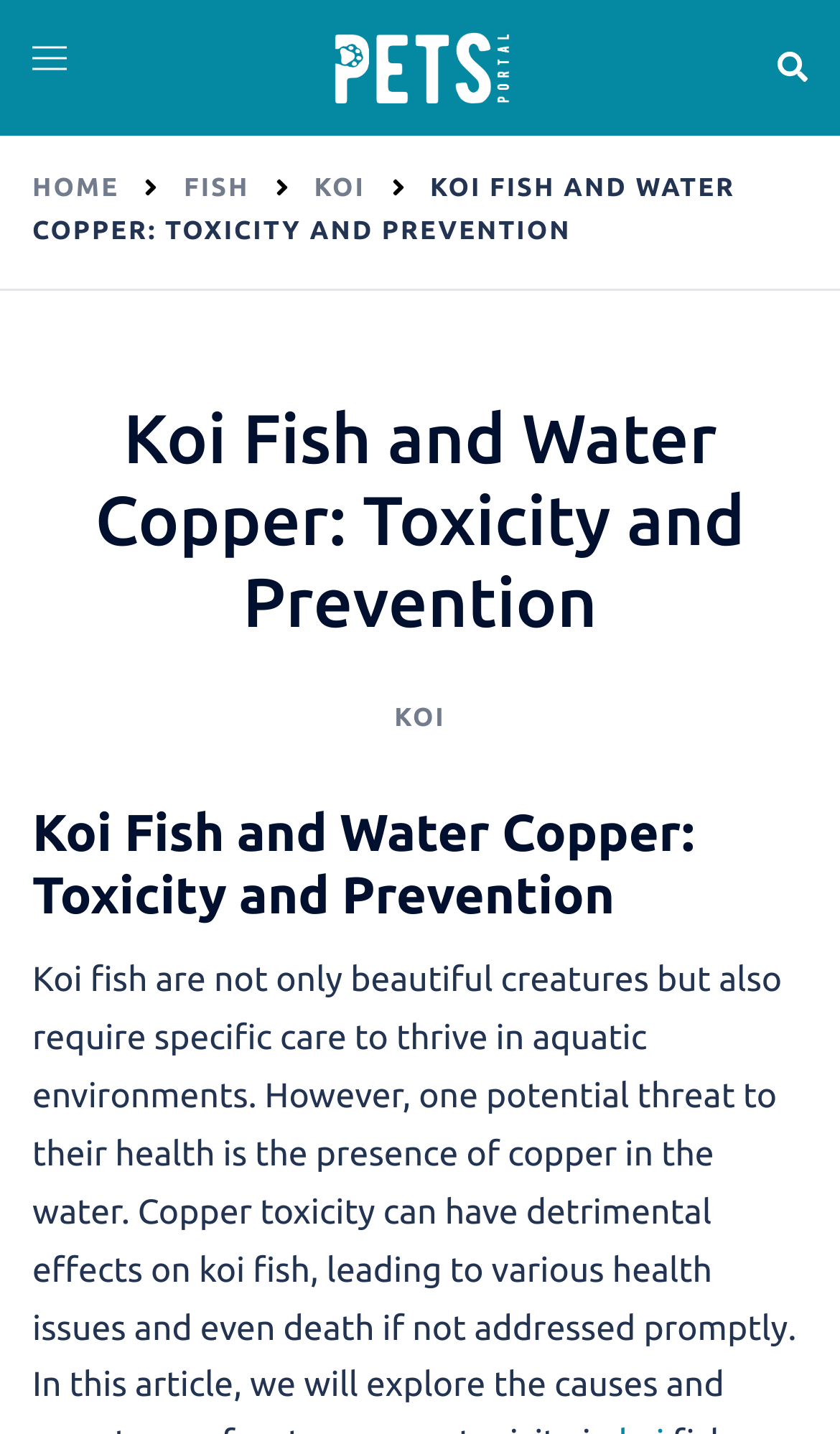Your task is to find and give the main heading text of the webpage.

Koi Fish and Water Copper: Toxicity and Prevention